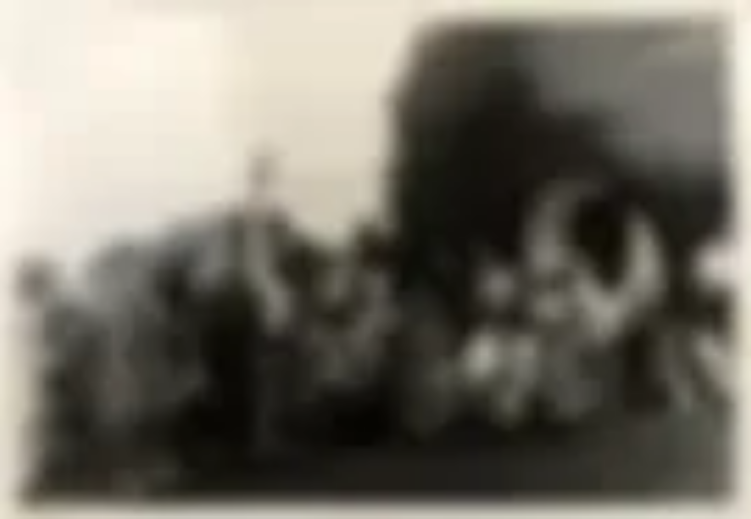Analyze the image and describe all the key elements you observe.

The image captures a lively scene from the Dean and Shelton Flower Show in 1965, showcasing a rustic display of produce arranged in a barn setting that has been well-prepared for the occasion. In the foreground, a group of individuals, both adults and children, are gathered around a variety of produce items, highlighting a sense of community and celebration. The atmosphere is one of anticipation and enjoyment, likely reflecting the enthusiasm and participation of local residents in showcasing the best of their agricultural efforts. The image is notable for its historical context, providing a glimpse into community events of the past, facilitated by an unknown photographer whose work has been generously shared, preserving this moment in time for future generations.